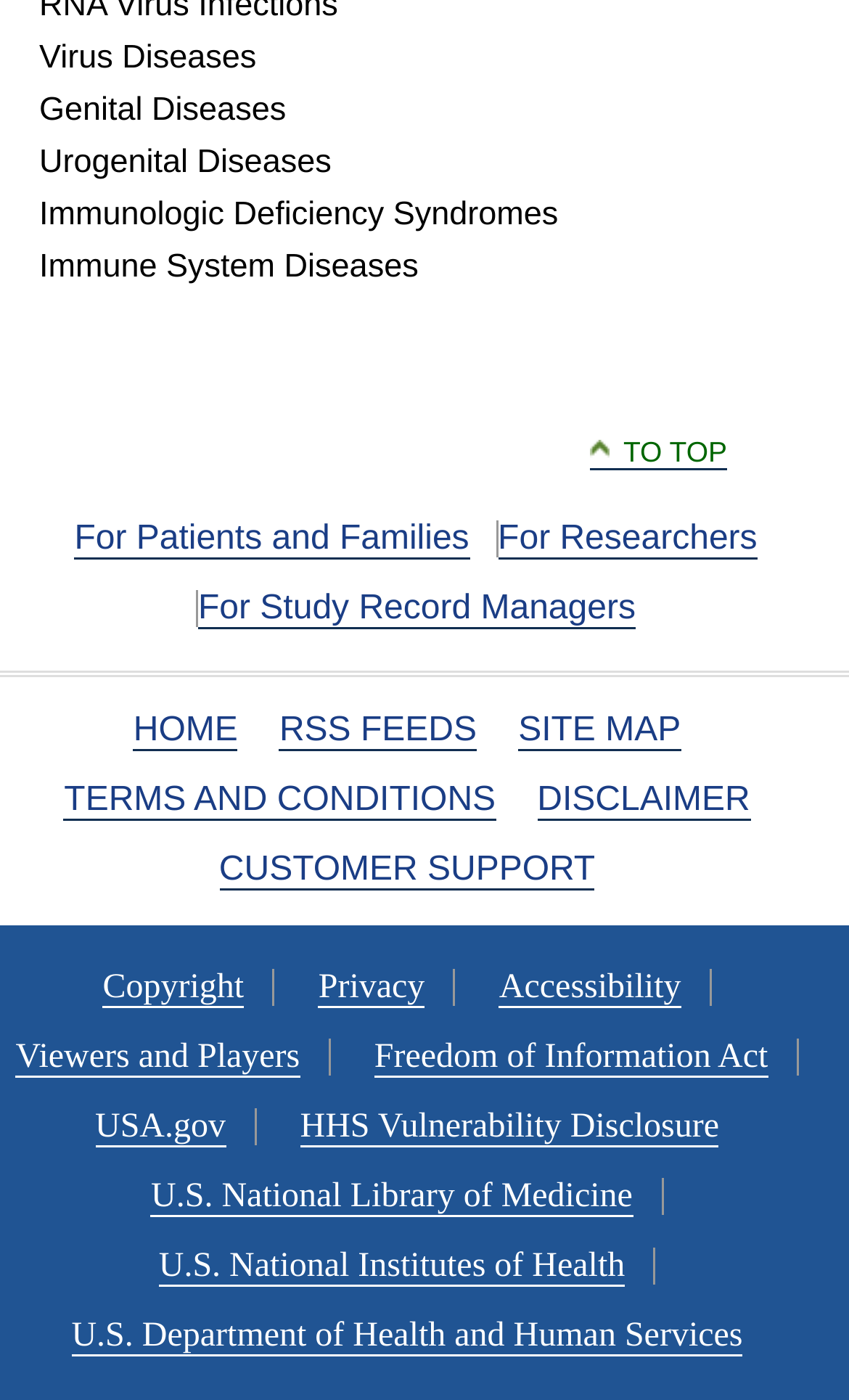Identify the bounding box of the UI element that matches this description: "U.S. National Library of Medicine".

[0.178, 0.841, 0.745, 0.869]